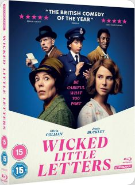How many stars does the film have?
Using the details shown in the screenshot, provide a comprehensive answer to the question.

The caption states that a five-star rating is prominently displayed at the top of the DVD cover, indicating the film's critical acclaim.